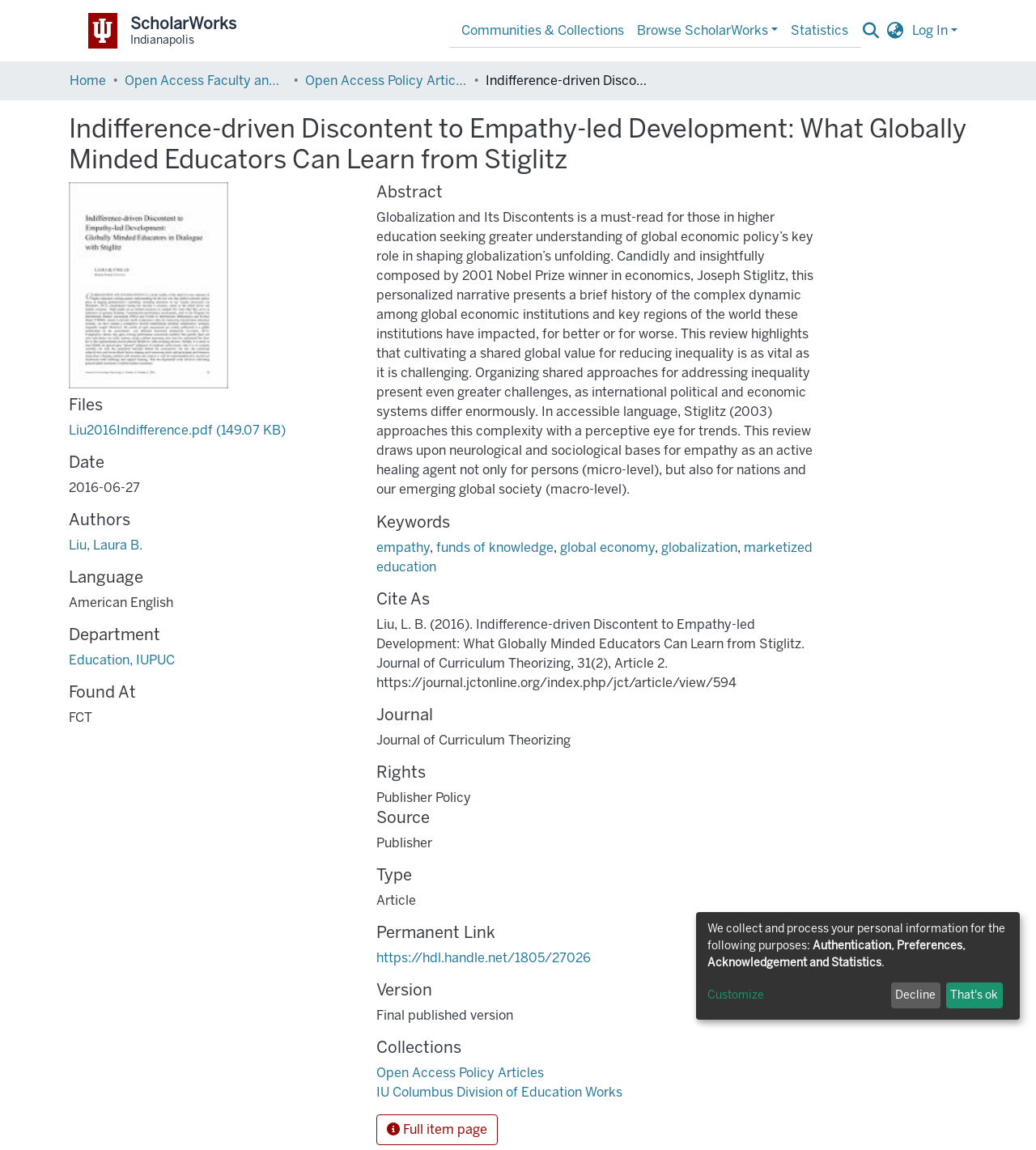Answer the question with a single word or phrase: 
What is the purpose of the search bar?

To search ScholarWorks